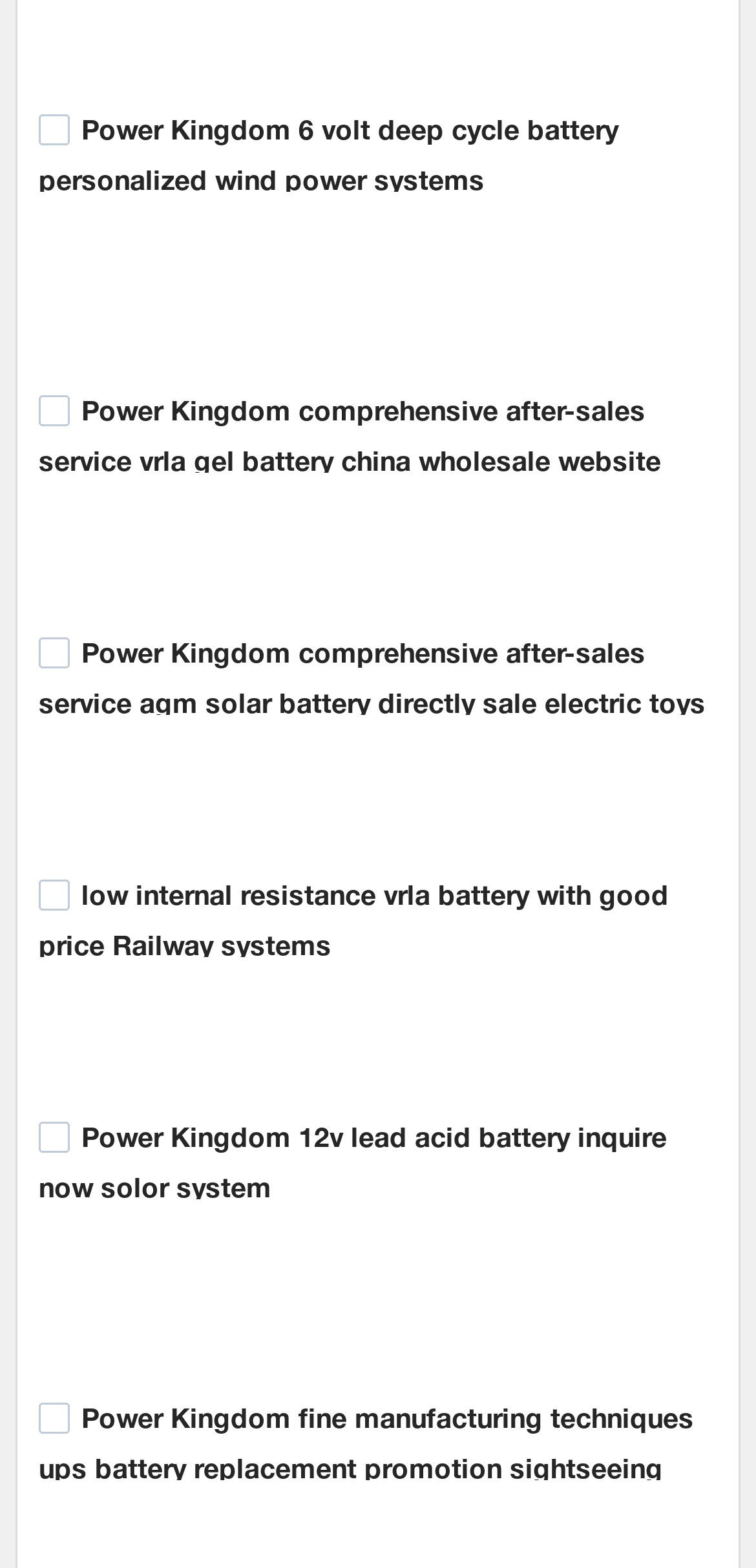Locate the bounding box coordinates of the area you need to click to fulfill this instruction: 'View the image of low internal resistance vrla battery'. The coordinates must be in the form of four float numbers ranging from 0 to 1: [left, top, right, bottom].

[0.051, 0.494, 0.949, 0.543]